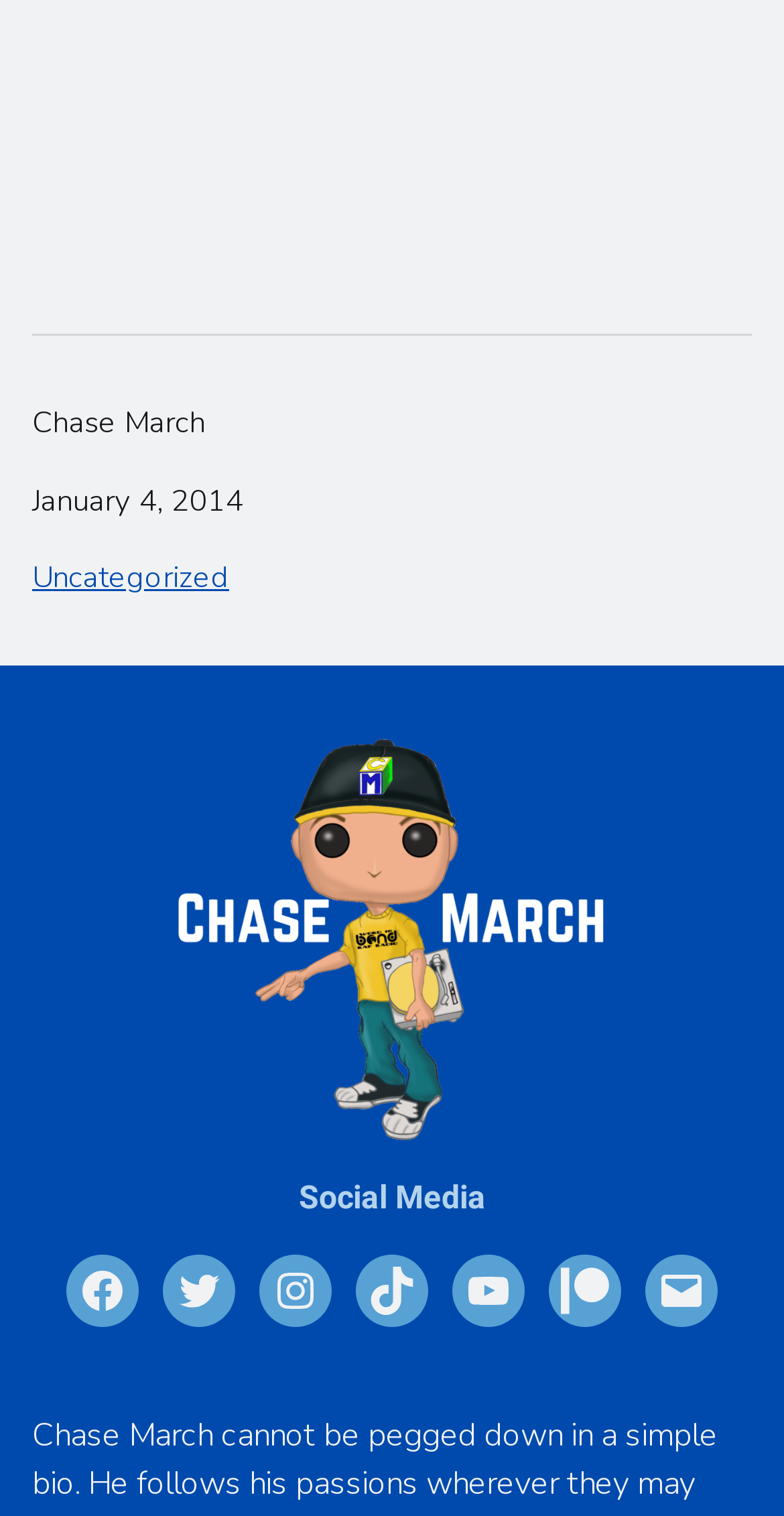What is the author's name?
Using the visual information, reply with a single word or short phrase.

Chase March